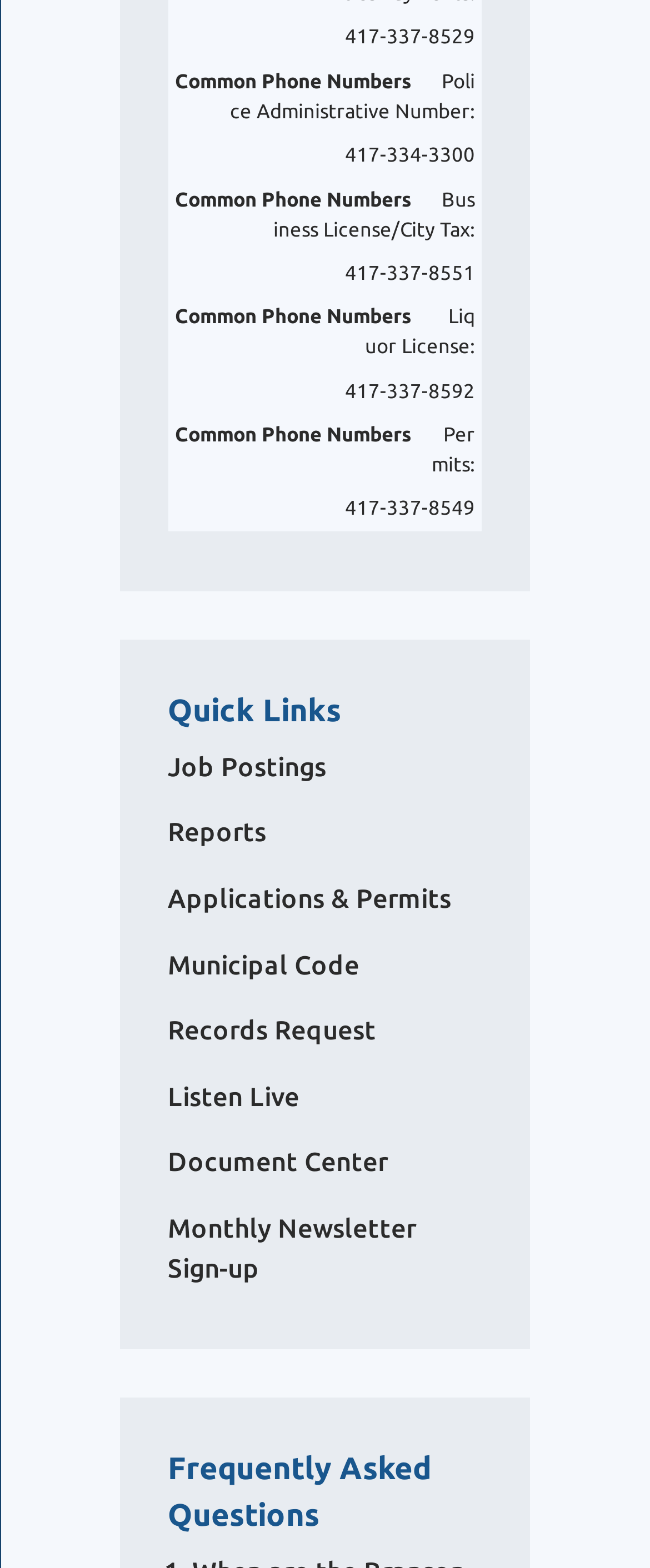Show me the bounding box coordinates of the clickable region to achieve the task as per the instruction: "Access the Municipal Code".

[0.258, 0.605, 0.553, 0.624]